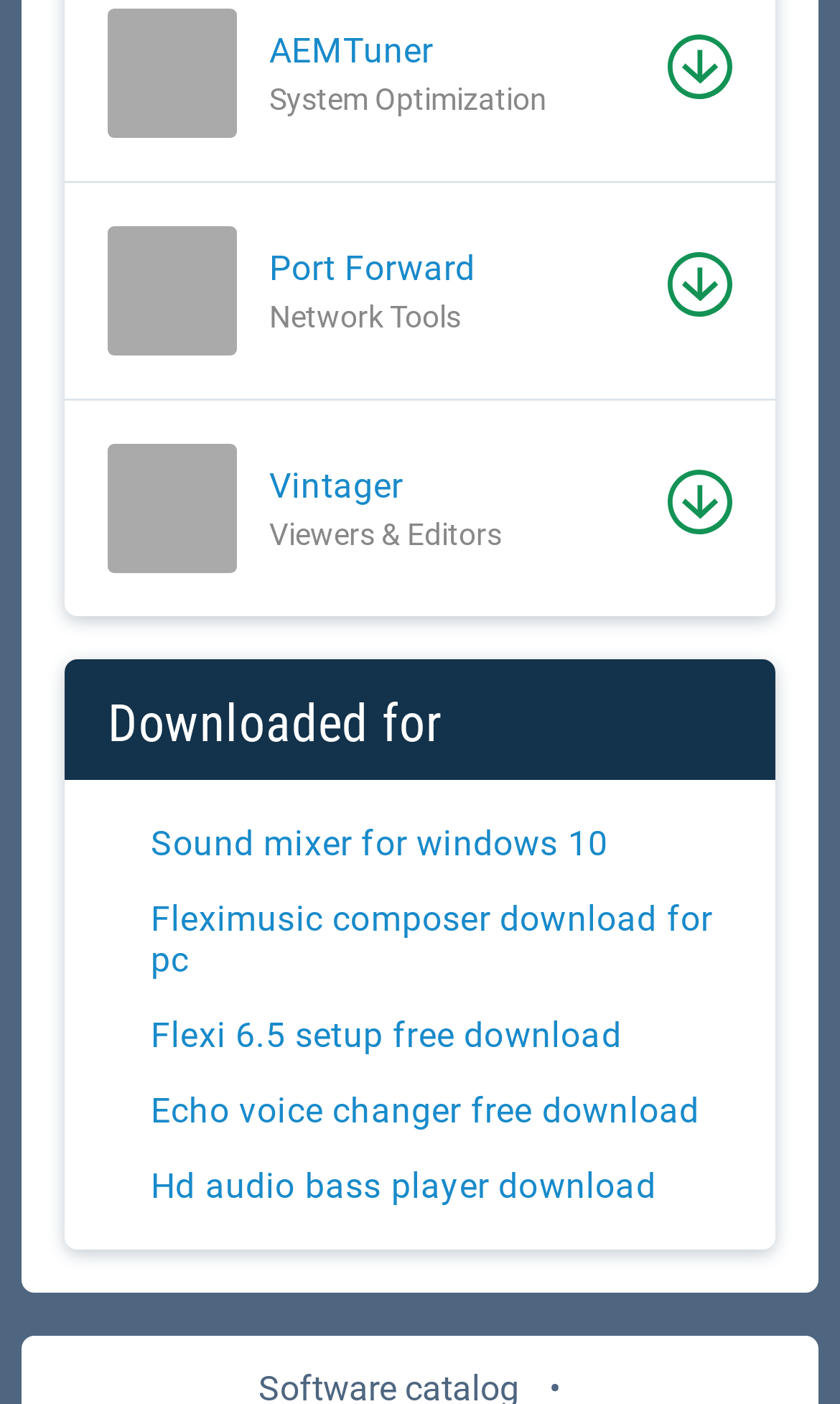Kindly determine the bounding box coordinates for the area that needs to be clicked to execute this instruction: "Download AEMTuner".

[0.795, 0.025, 0.872, 0.071]